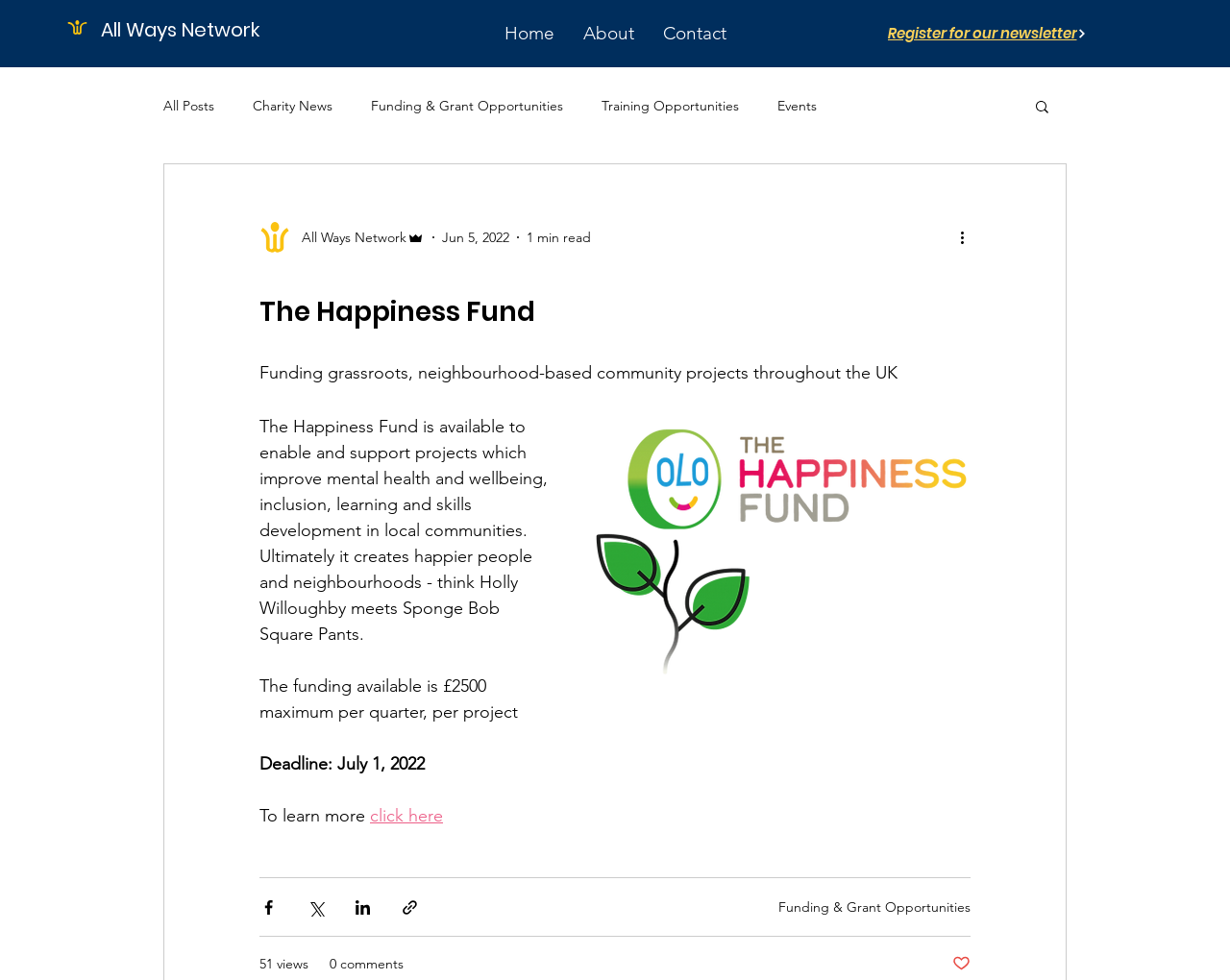What is the deadline for the current funding opportunity?
Based on the screenshot, respond with a single word or phrase.

July 1, 2022